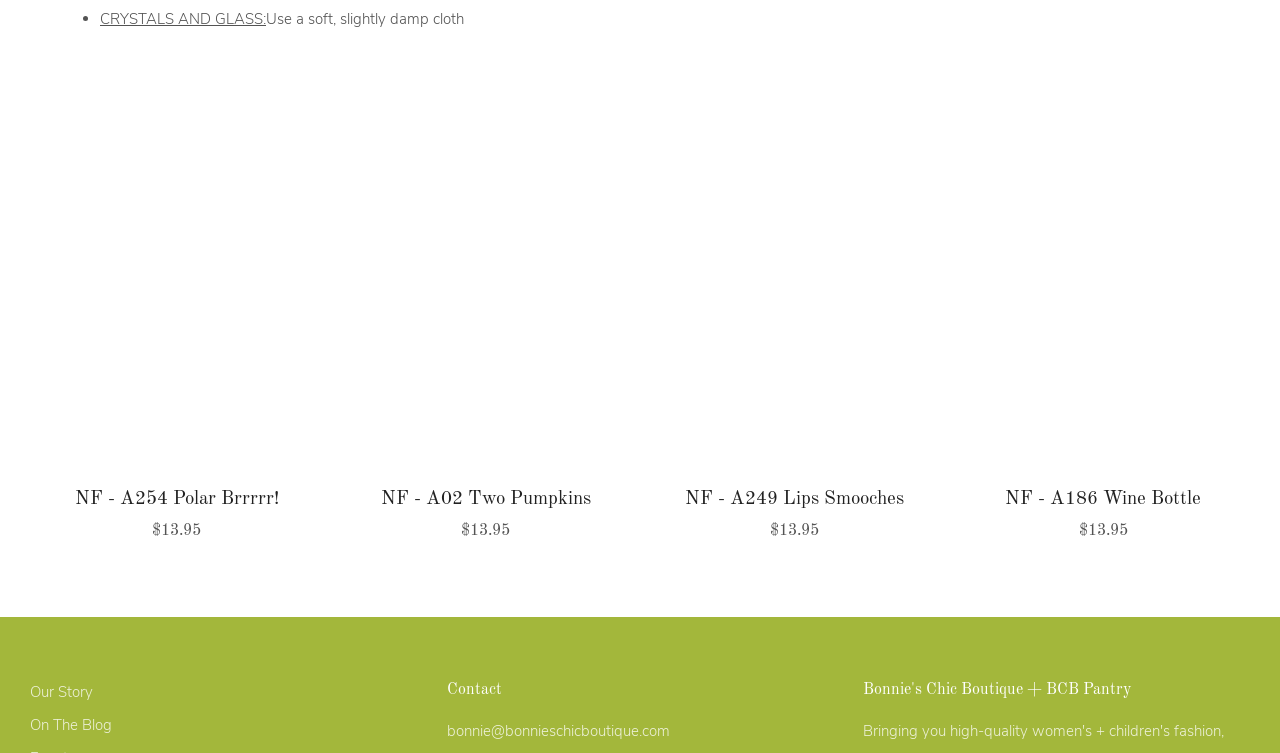Utilize the information from the image to answer the question in detail:
What is the price of each product?

By looking at the links with prices, we can see that each product has a price of $13.95. This is consistent across all 4 products listed on the webpage.